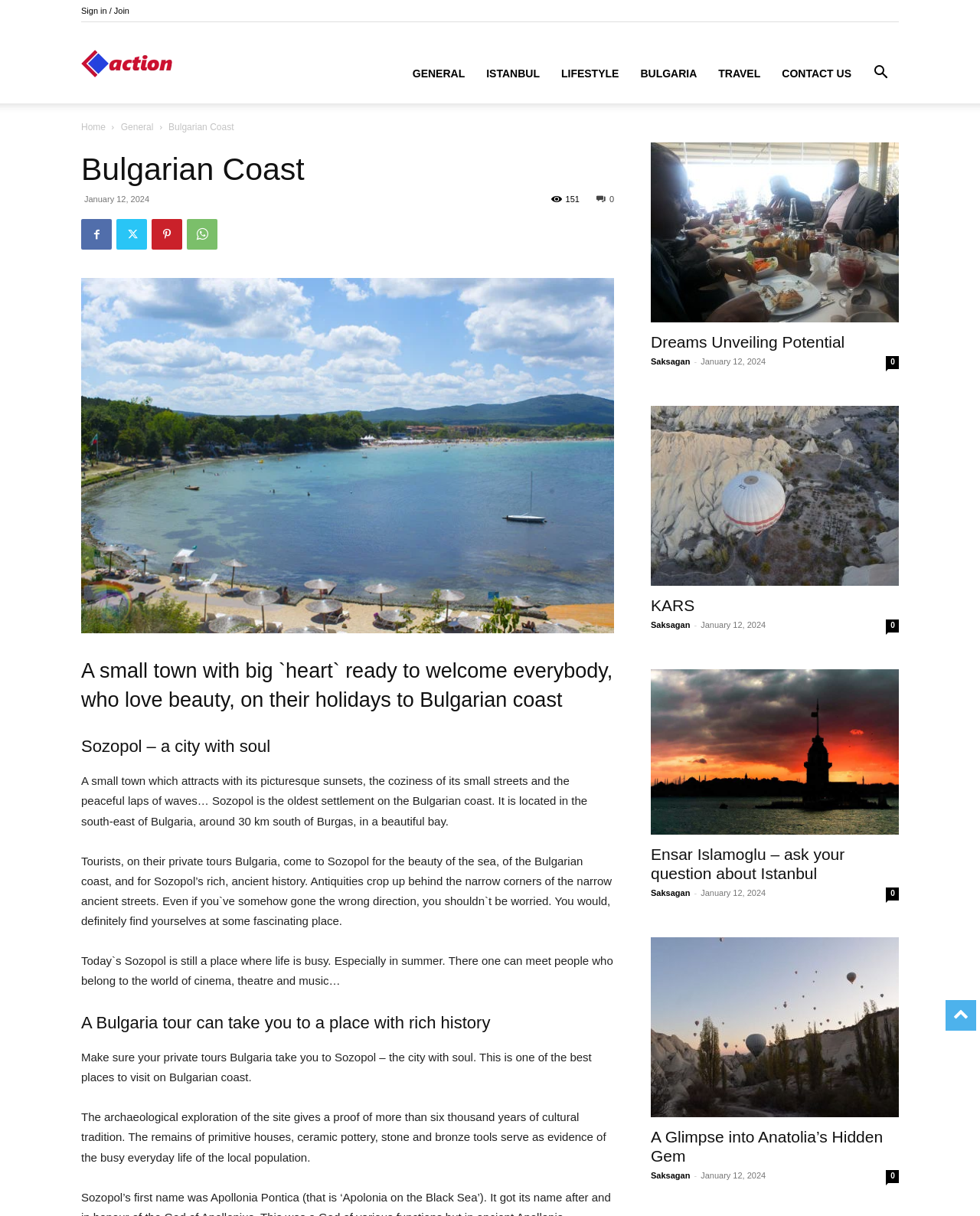Give a short answer to this question using one word or a phrase:
What is the theme of the webpage?

Bulgarian Coast